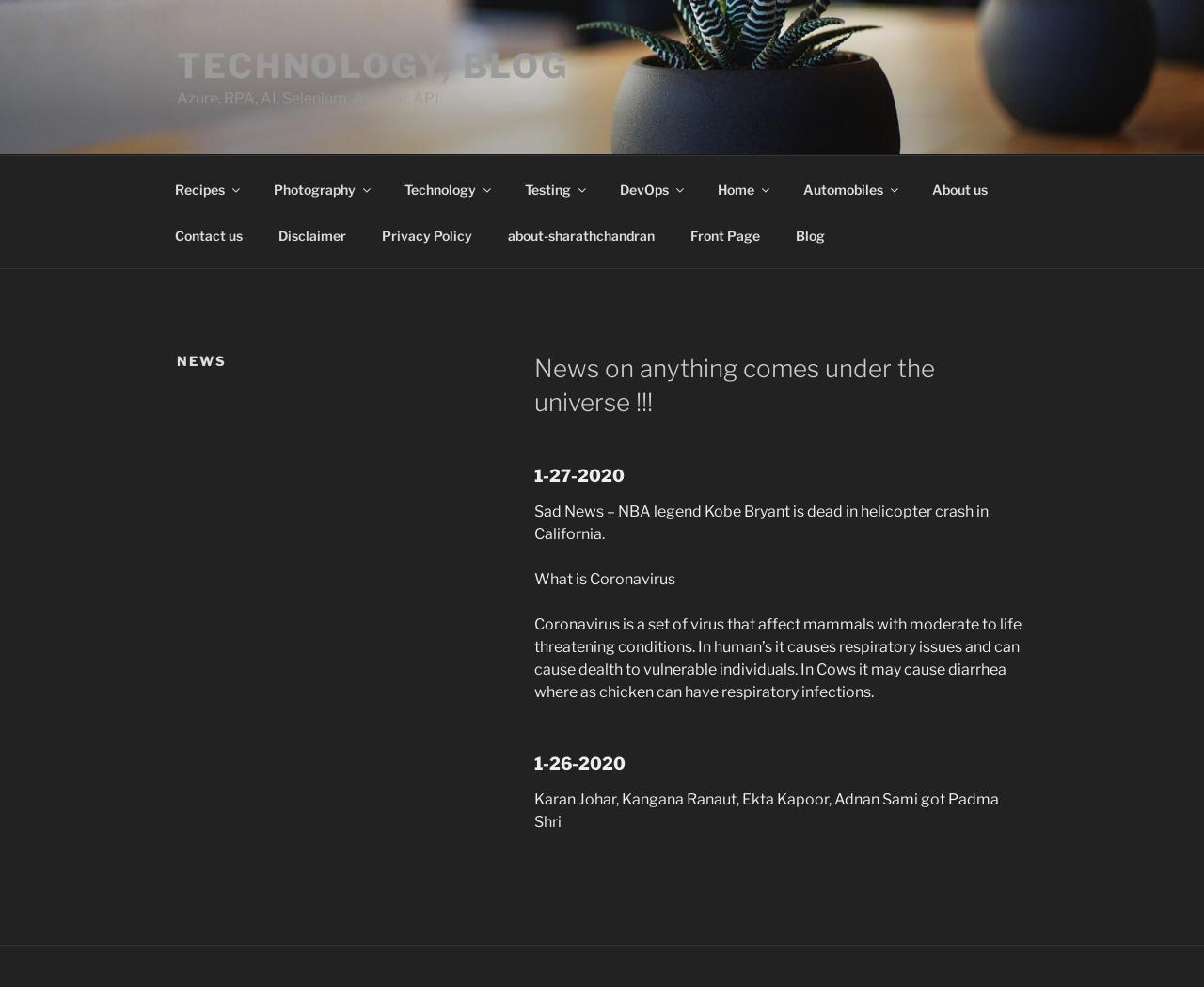Find the coordinates for the bounding box of the element with this description: "DevOps".

[0.501, 0.168, 0.58, 0.215]